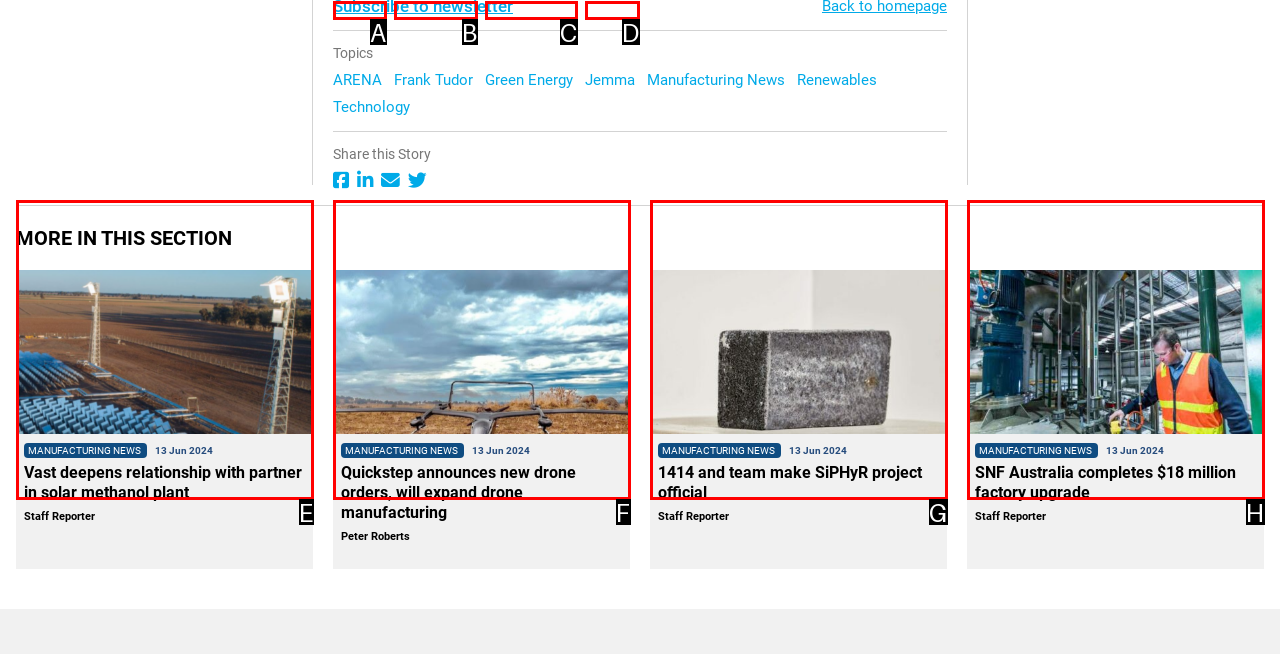Given the description: Frank Tudor, select the HTML element that best matches it. Reply with the letter of your chosen option.

B